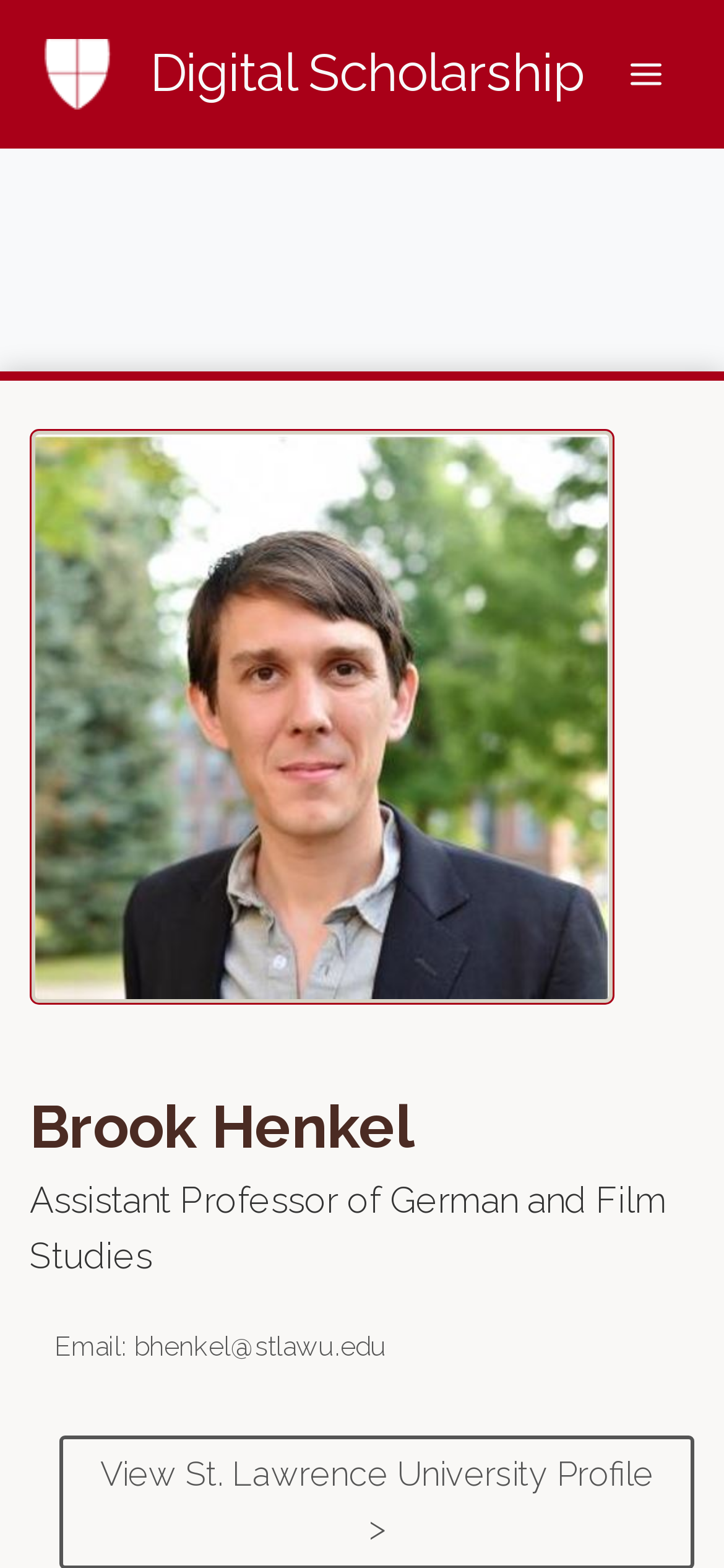Using the description: "Email: bhenkel@stlawu.edu", identify the bounding box of the corresponding UI element in the screenshot.

[0.041, 0.839, 0.569, 0.877]